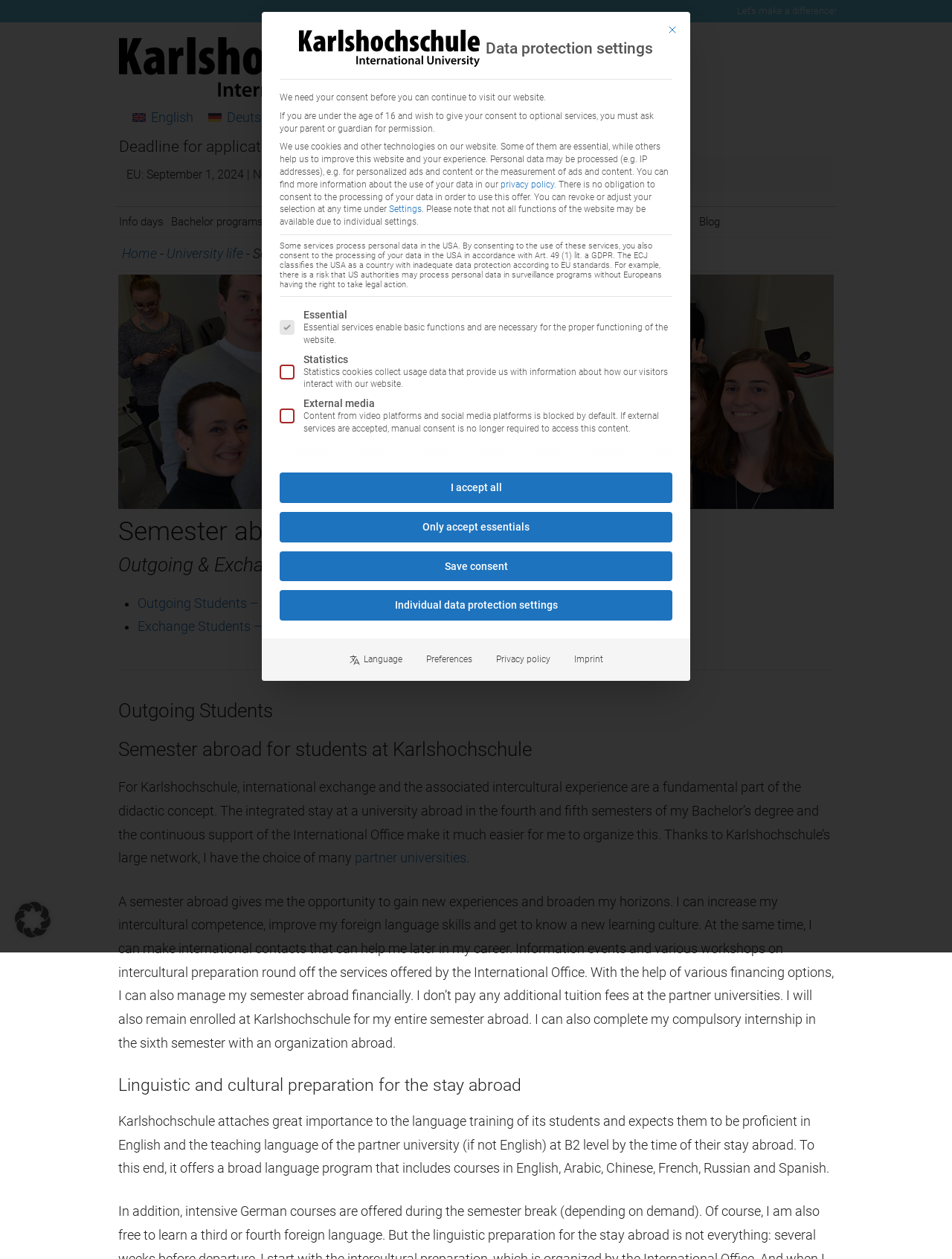What is the name of the university?
Relying on the image, give a concise answer in one word or a brief phrase.

Karlshochschule International University